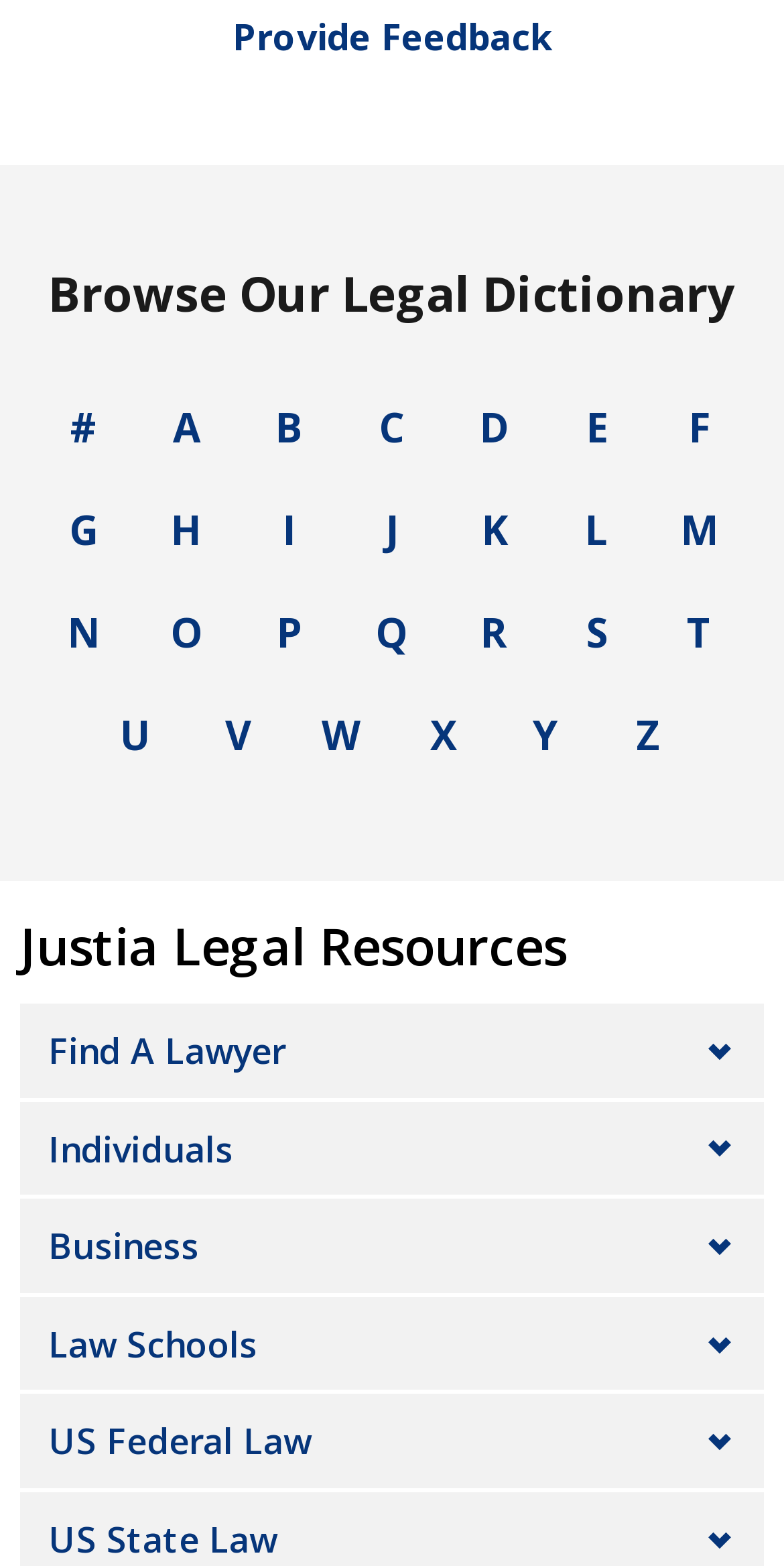Based on the element description "US Federal Law", predict the bounding box coordinates of the UI element.

[0.062, 0.905, 0.397, 0.935]